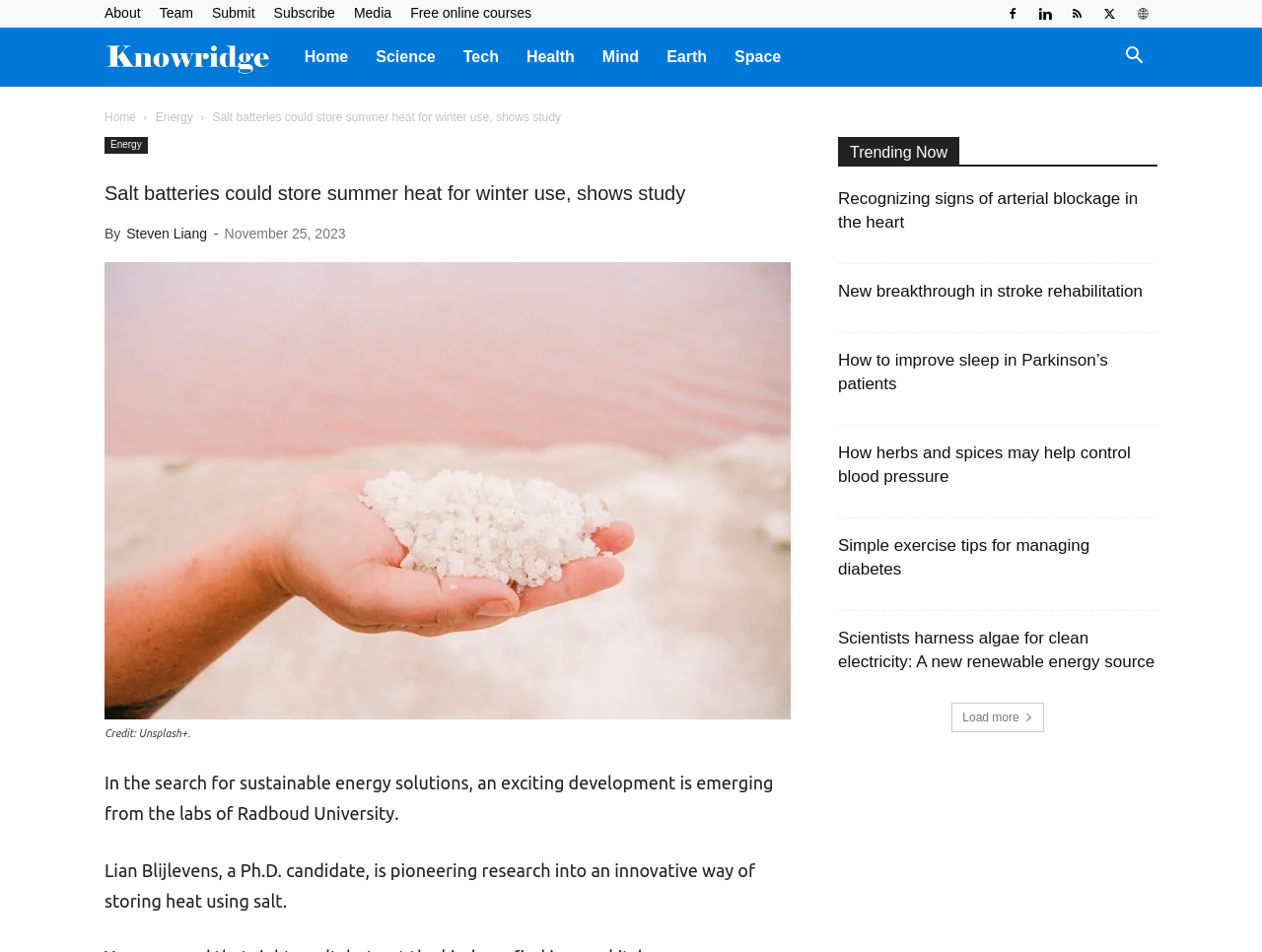What is the position of the 'Search' button on the page?
Give a detailed response to the question by analyzing the screenshot.

I determined the position of the 'Search' button by looking at its bounding box coordinates [0.88, 0.052, 0.917, 0.069], which indicate that it is located at the top right of the page.